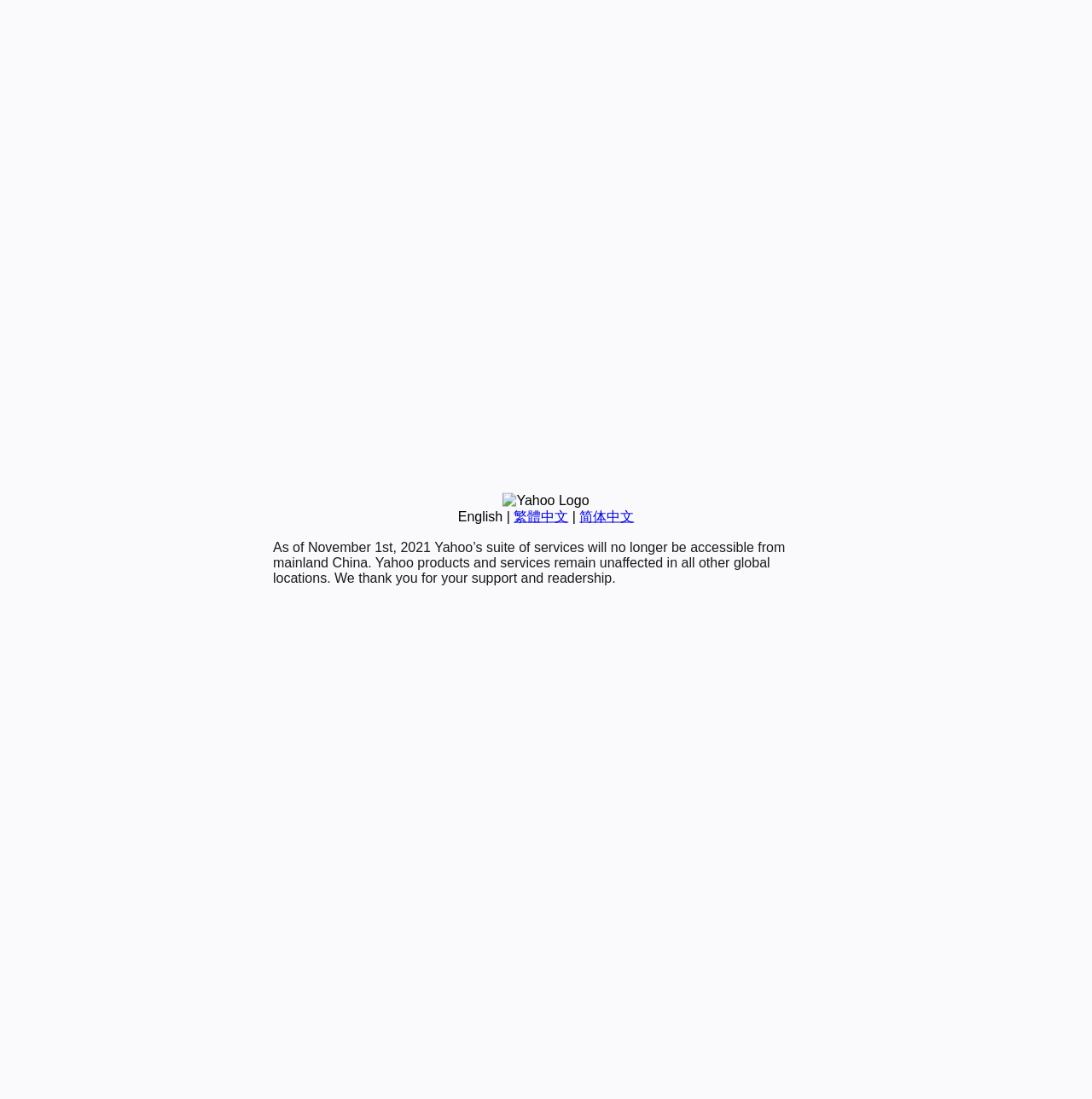Identify the bounding box of the UI element that matches this description: "繁體中文".

[0.47, 0.463, 0.52, 0.476]